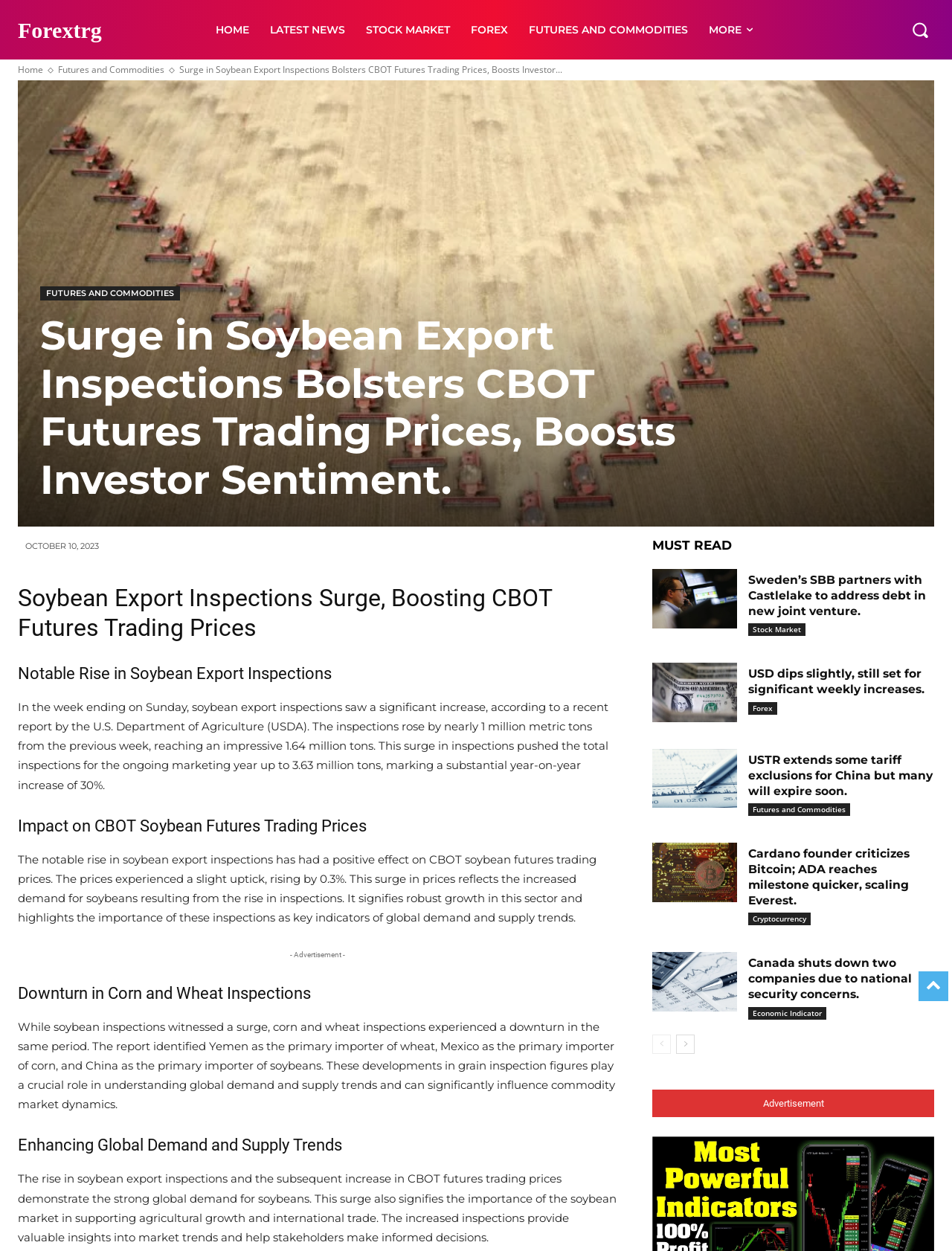What is the primary importer of wheat? Please answer the question using a single word or phrase based on the image.

Yemen